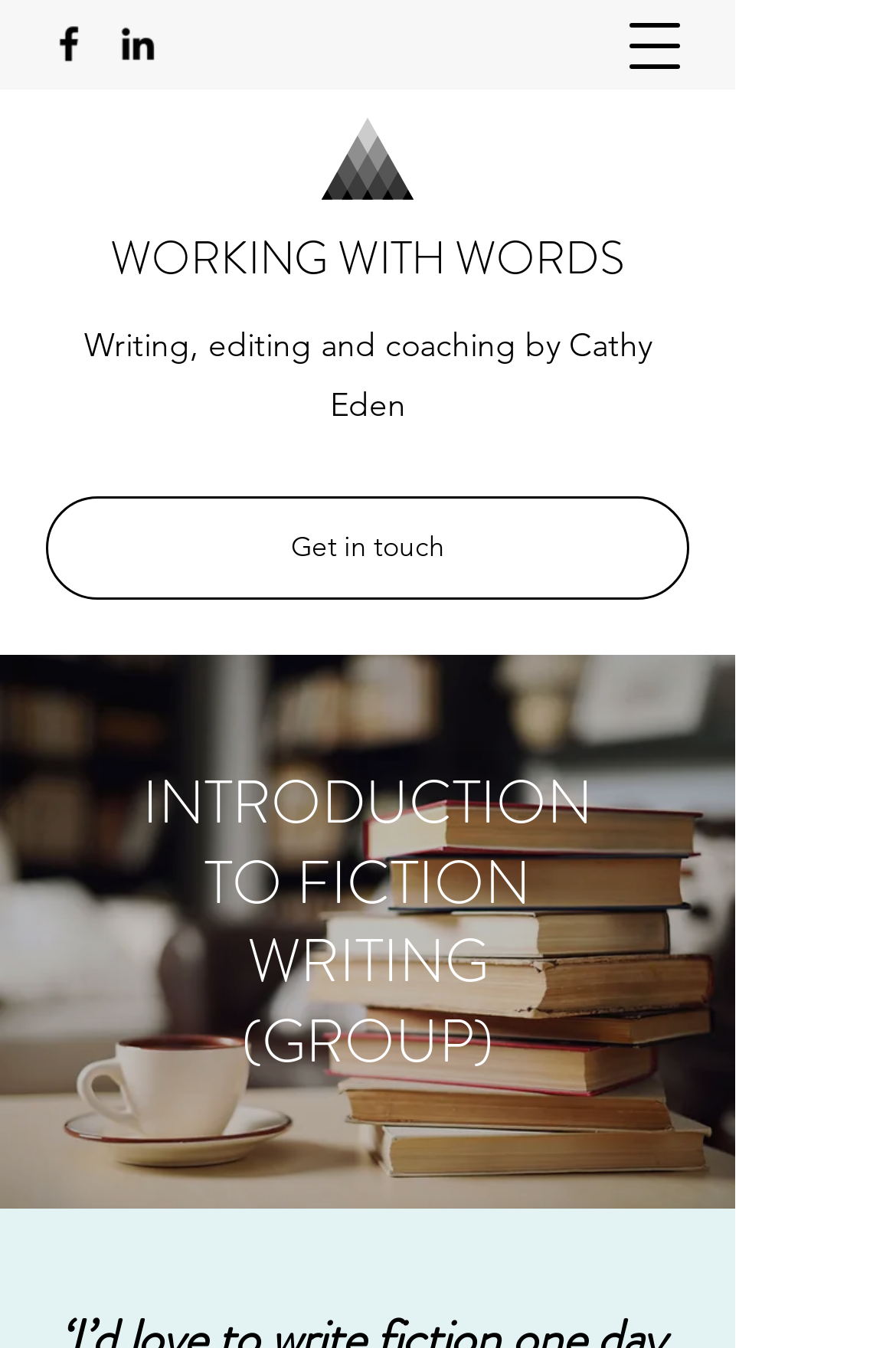What is the name of the person offering writing services?
Based on the screenshot, answer the question with a single word or phrase.

Cathy Eden